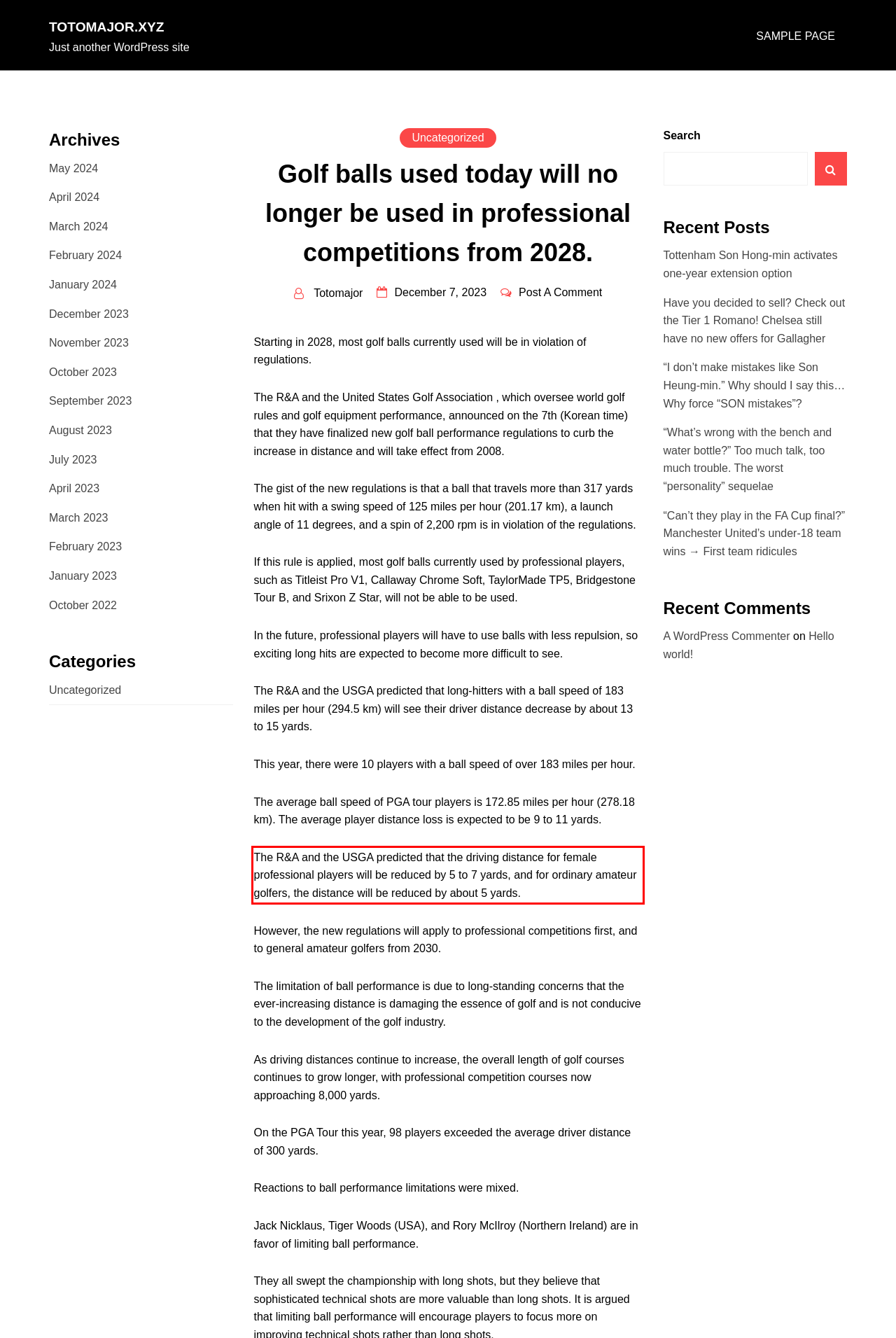Given a webpage screenshot, locate the red bounding box and extract the text content found inside it.

The R&A and the USGA predicted that the driving distance for female professional players will be reduced by 5 to 7 yards, and for ordinary amateur golfers, the distance will be reduced by about 5 yards.